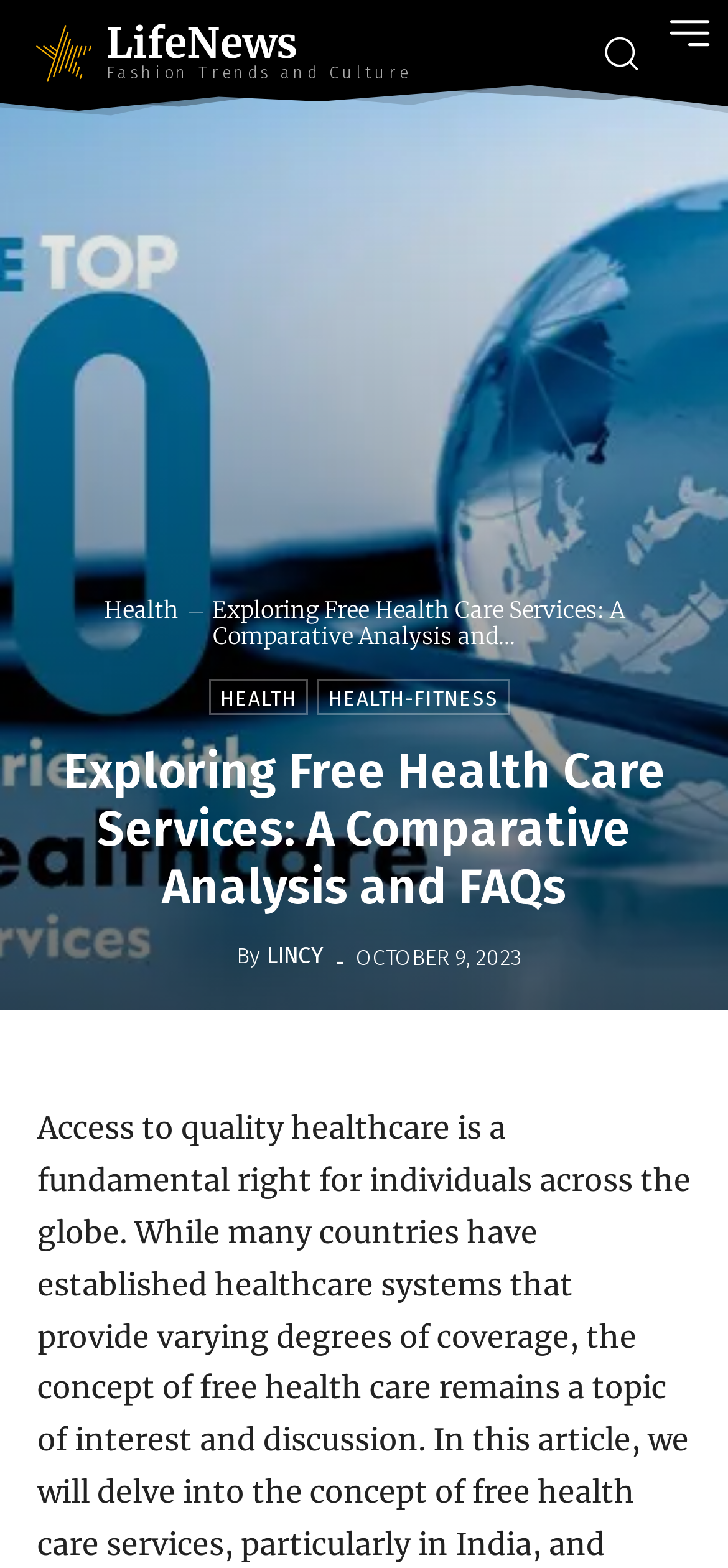How many links are in the top-left corner of the webpage?
By examining the image, provide a one-word or phrase answer.

1